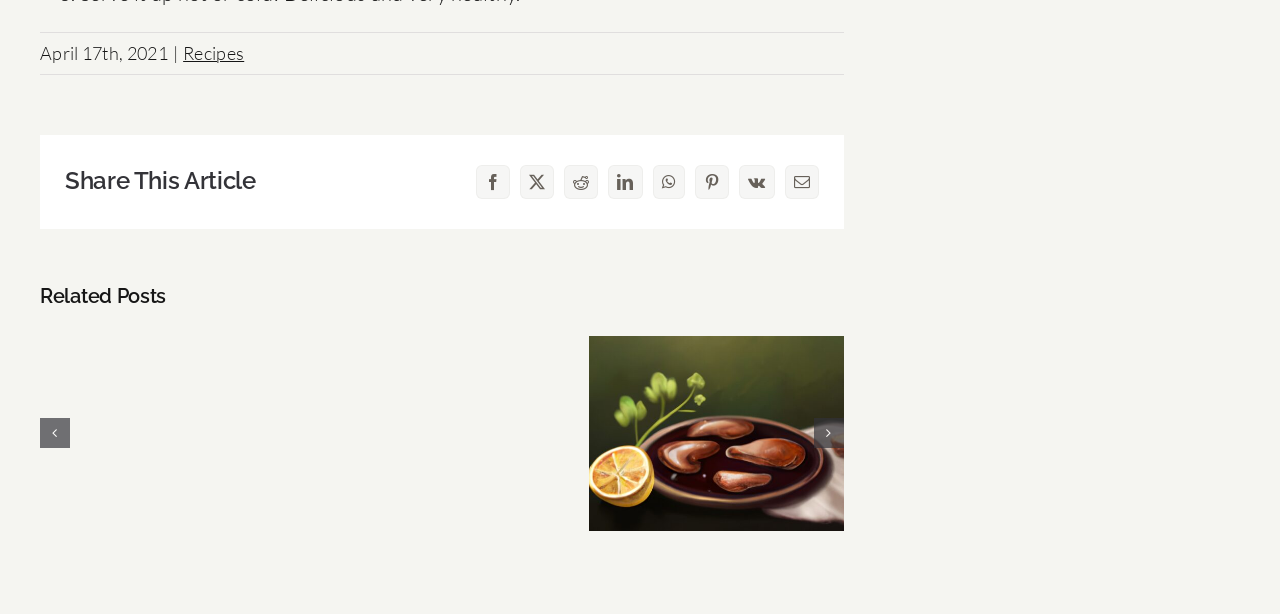What is the title of the first related post?
Please answer the question as detailed as possible.

The title of the first related post is 'Yitle', which can be found in the link element with the bounding box coordinates [0.131, 0.681, 0.17, 0.728] inside the group element with the bounding box coordinates [0.031, 0.547, 0.23, 0.791].